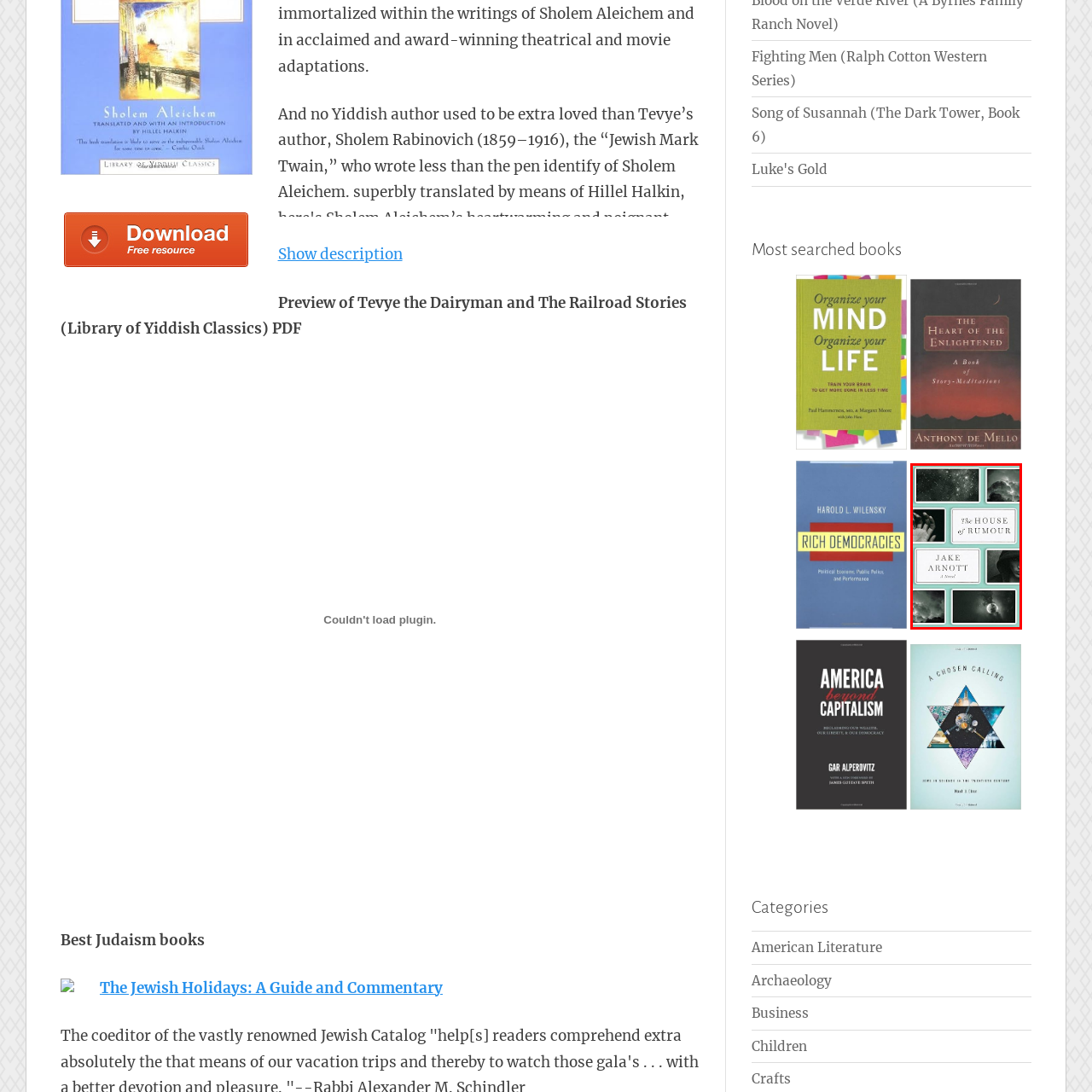What is the author's name?
Pay attention to the image part enclosed by the red bounding box and answer the question using a single word or a short phrase.

Jake Arnott